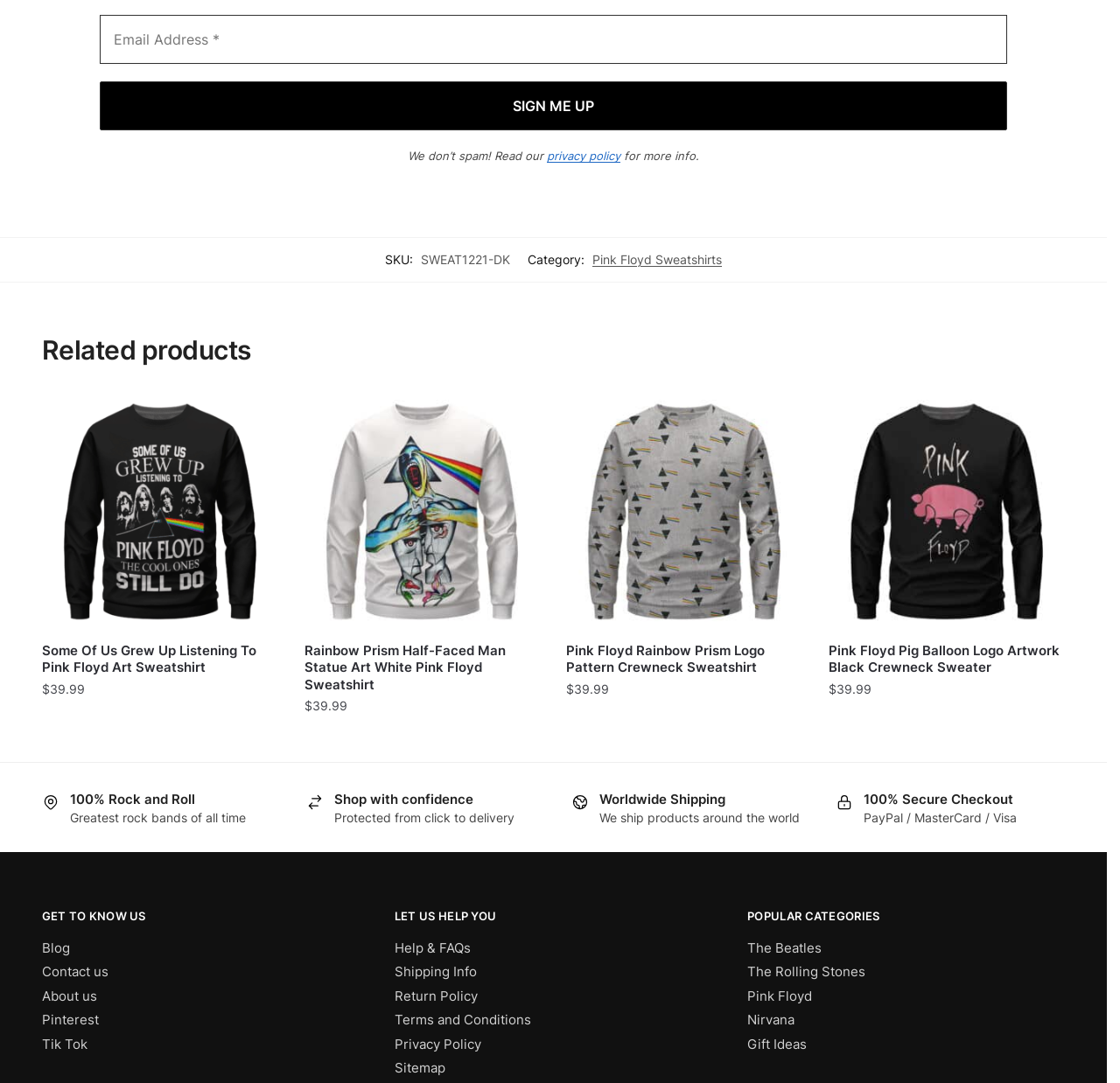Find the bounding box coordinates of the clickable element required to execute the following instruction: "View Dave Fry's bio". Provide the coordinates as four float numbers between 0 and 1, i.e., [left, top, right, bottom].

None